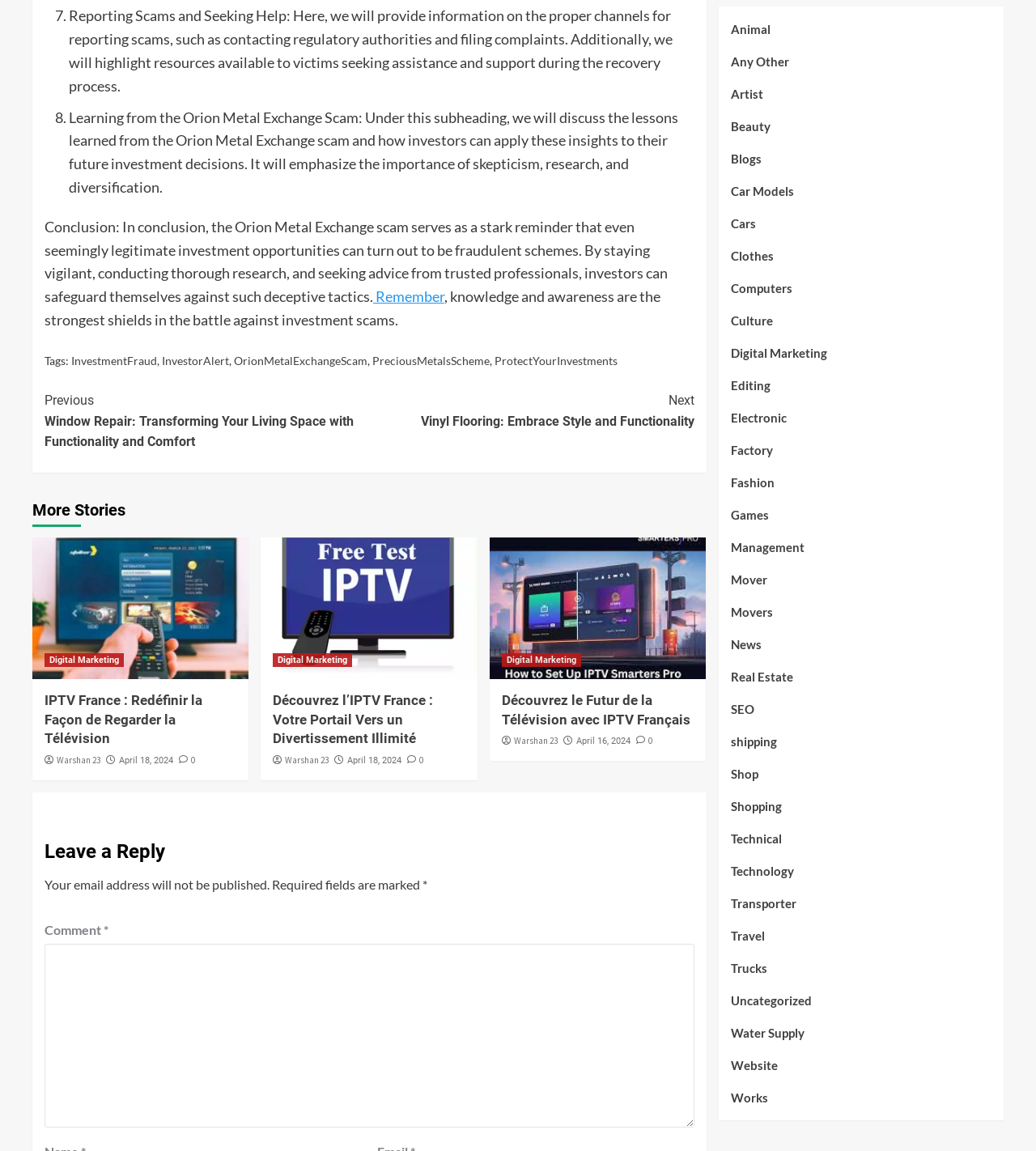Highlight the bounding box coordinates of the region I should click on to meet the following instruction: "Click on 'InvestmentFraud'".

[0.069, 0.307, 0.152, 0.319]